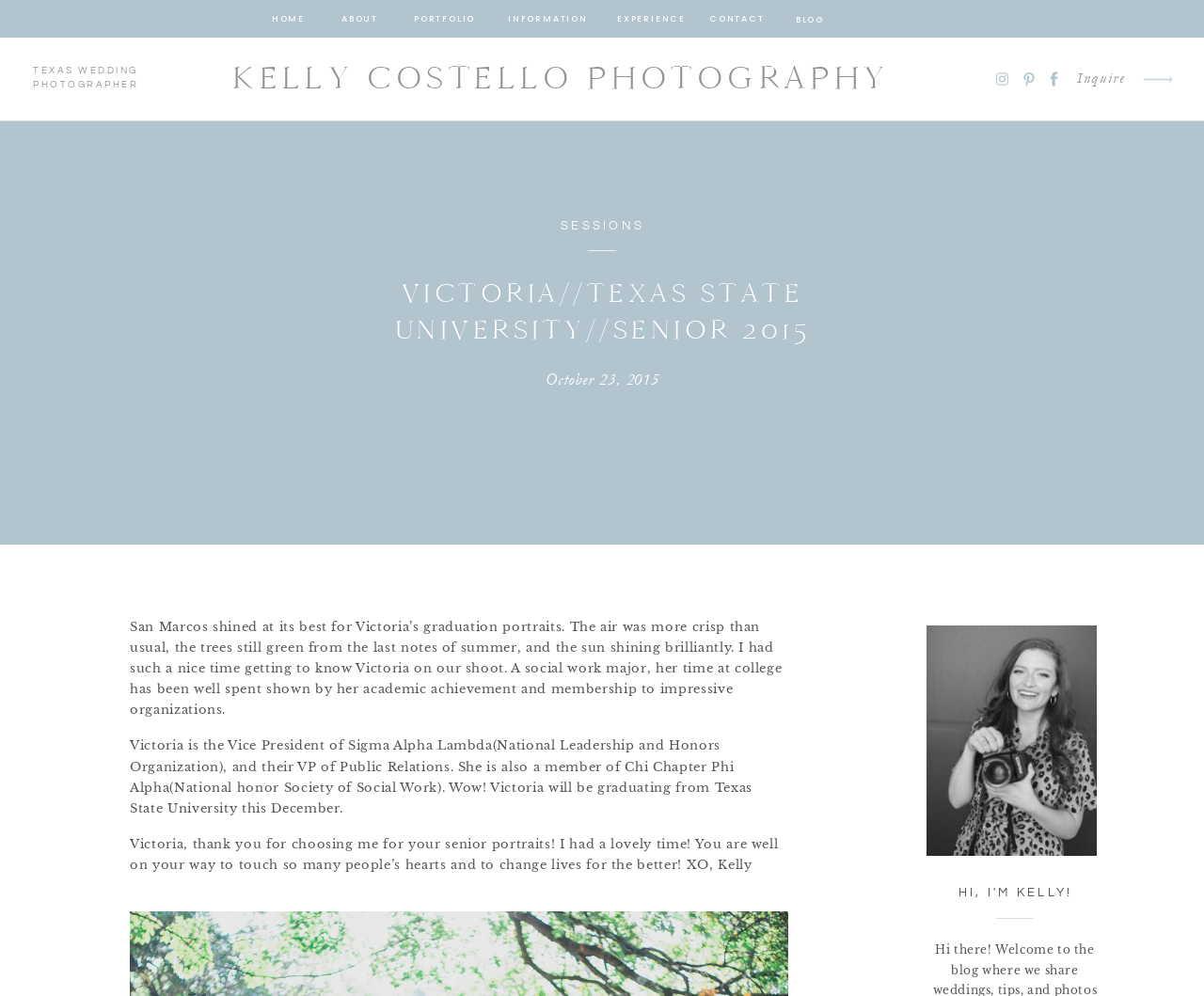Pinpoint the bounding box coordinates of the area that should be clicked to complete the following instruction: "read about Kelly Costello". The coordinates must be given as four float numbers between 0 and 1, i.e., [left, top, right, bottom].

[0.142, 0.048, 0.789, 0.11]